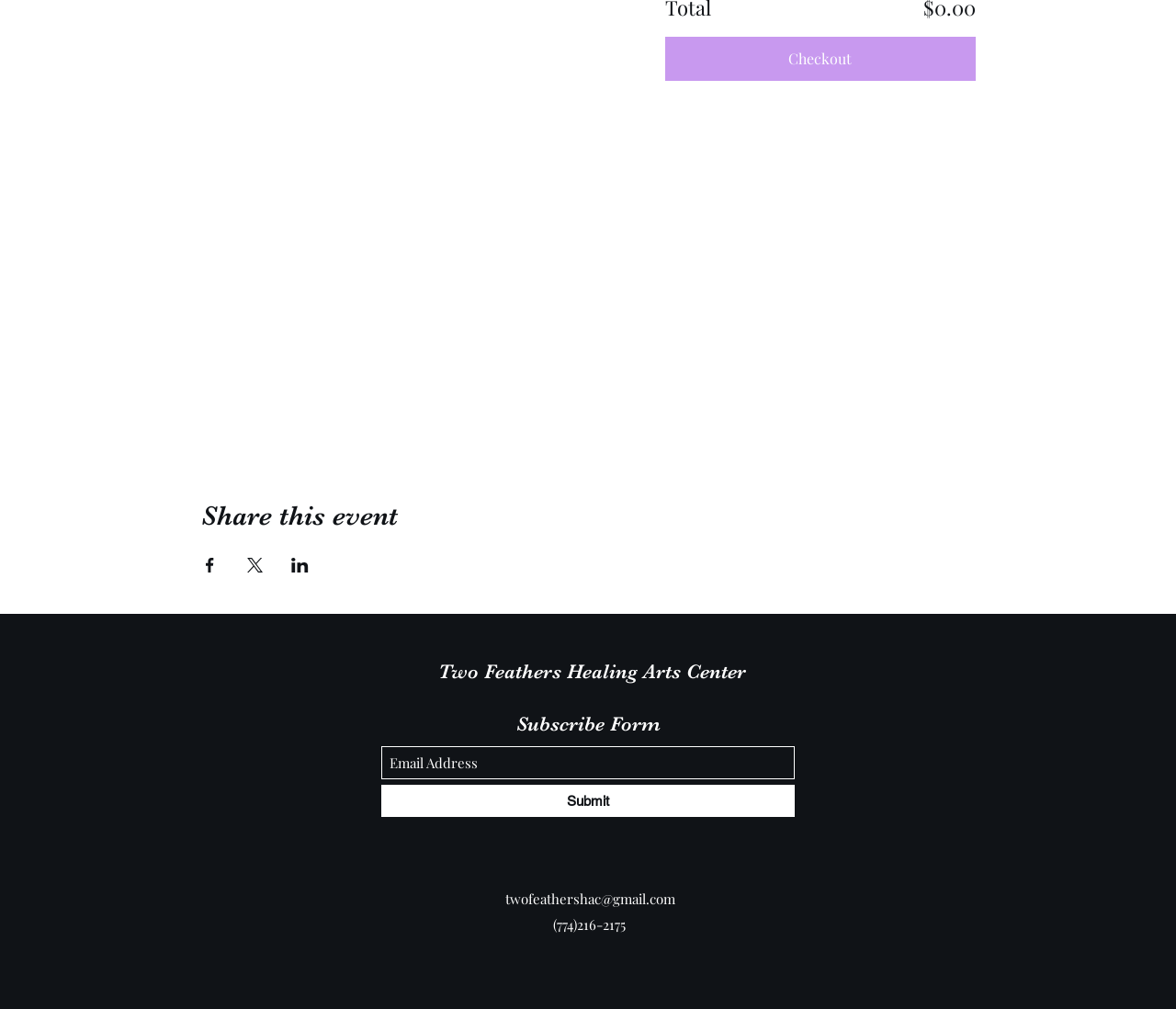Please determine the bounding box coordinates of the element's region to click in order to carry out the following instruction: "Click the 'Checkout' button". The coordinates should be four float numbers between 0 and 1, i.e., [left, top, right, bottom].

[0.566, 0.037, 0.829, 0.08]